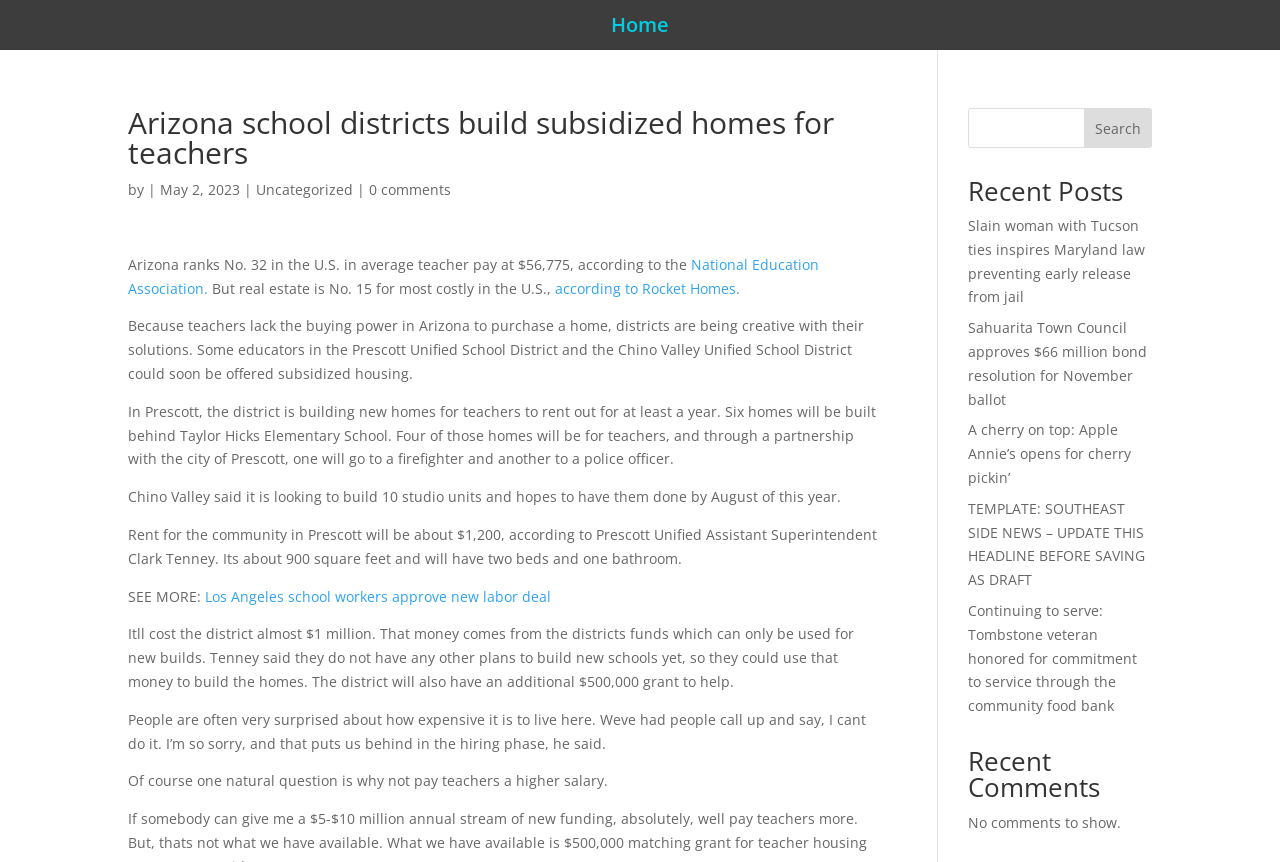Identify the bounding box coordinates of the element that should be clicked to fulfill this task: "Search for something". The coordinates should be provided as four float numbers between 0 and 1, i.e., [left, top, right, bottom].

[0.847, 0.125, 0.9, 0.172]